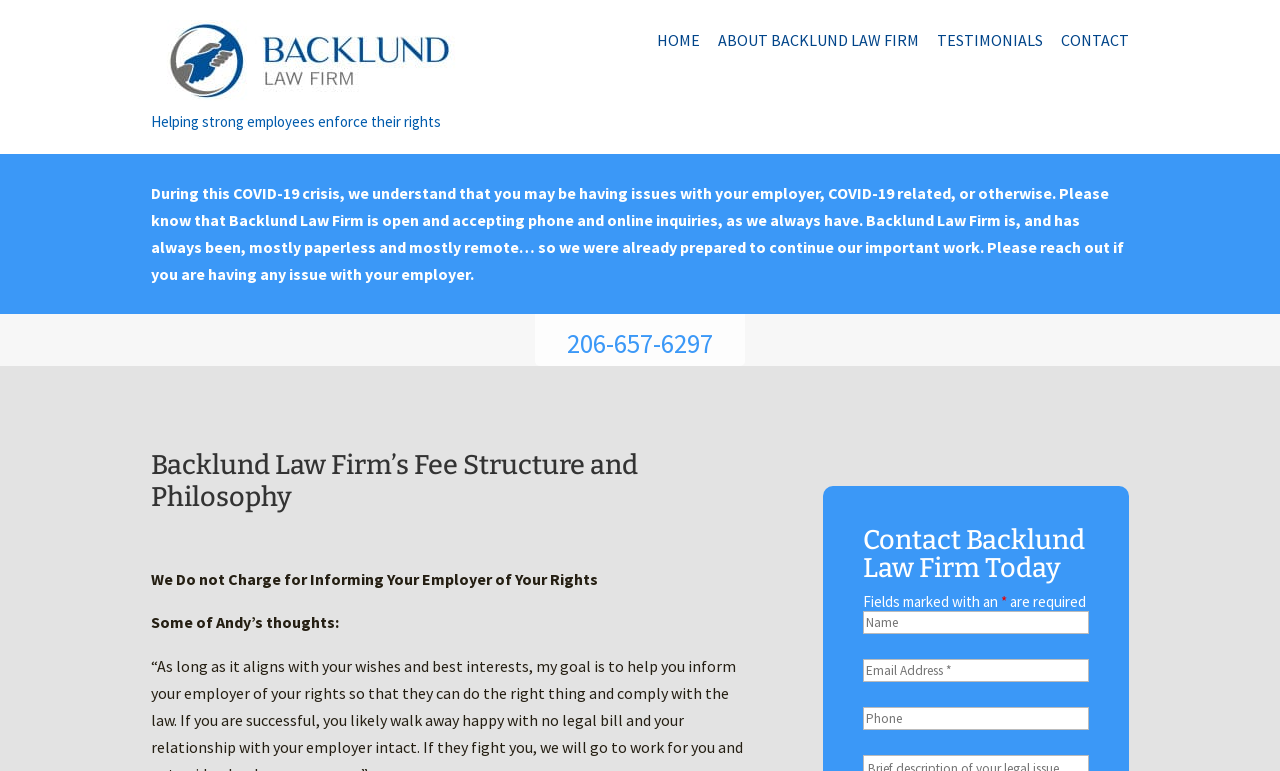How many text boxes are there in the contact form?
Please utilize the information in the image to give a detailed response to the question.

I found this information by looking at the textbox elements in the contact form section. There are three textbox elements with the labels 'Name', 'Email *', and 'Phone' which are located at the coordinates [0.674, 0.792, 0.851, 0.822], [0.674, 0.855, 0.851, 0.884], and [0.674, 0.917, 0.851, 0.947] respectively.